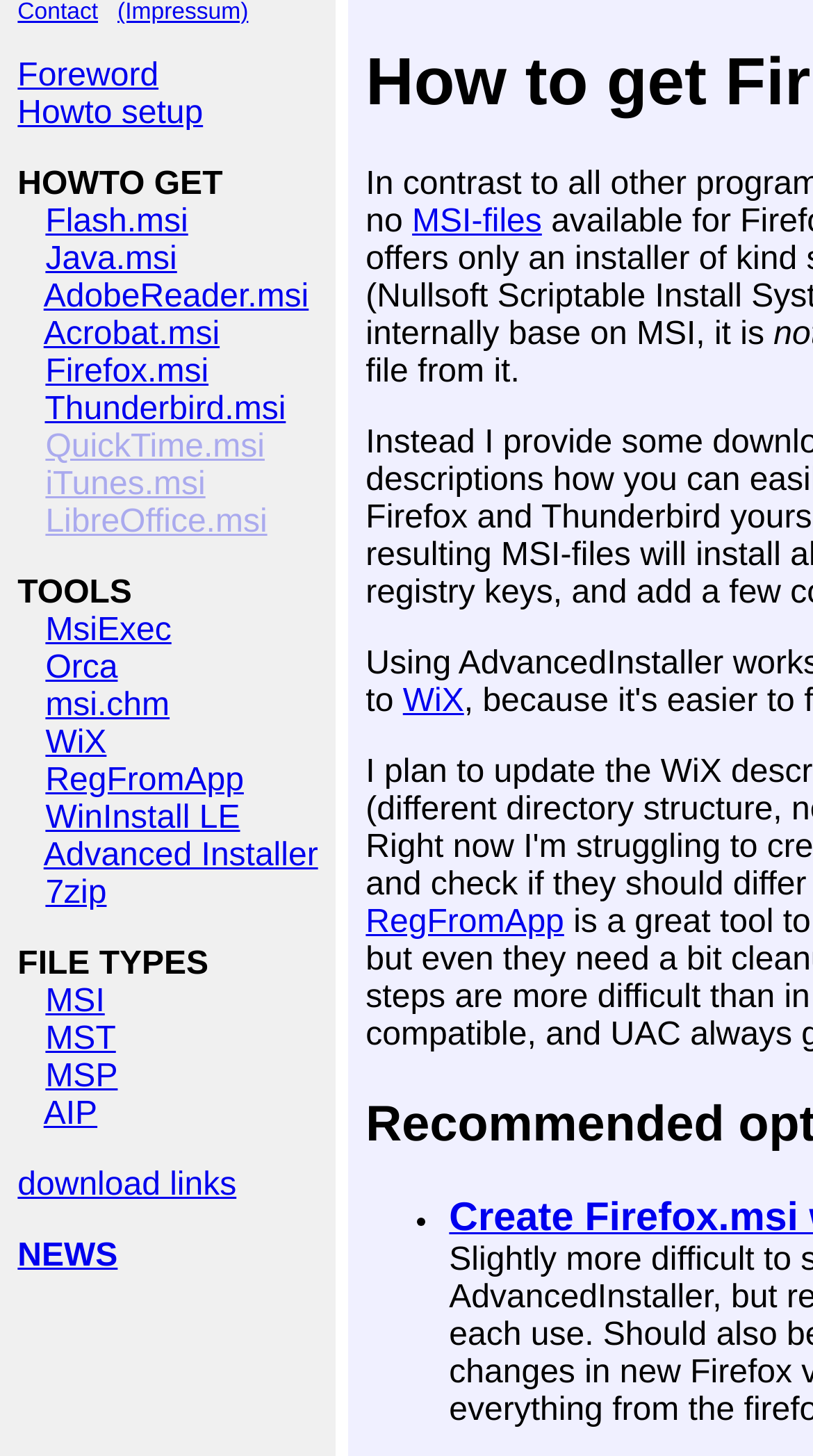Offer a meticulous description of the webpage's structure and content.

This webpage appears to be a resource page for creating and working with Firefox.msi files. At the top, there are several links to other pages, including "Contact", "Impressum", "Foreword", and "Howto setup". Below these links, there is a heading "HOWTO GET" followed by a series of links to various software packages, including Flash.msi, Java.msi, AdobeReader.msi, and Firefox.msi, among others. These links are arranged in a vertical list, with each link on a new line.

Further down the page, there is a section labeled "TOOLS" which contains links to various tools, including MsiExec, Orca, and WiX. This section is also arranged in a vertical list.

Below the "TOOLS" section, there is another section labeled "FILE TYPES" which contains links to information about different file types, including MSI, MST, and MSP.

In the bottom left corner of the page, there is a link to "download links" and a link to "NEWS". On the right side of the page, there is a section that appears to be a description of how MSI files work, with links to WiX and RegFromApp. This section is written in a paragraph format, with the text flowing from one line to the next.

Overall, the page appears to be a collection of resources and information related to working with MSI files, with a focus on creating and customizing Firefox.msi files.